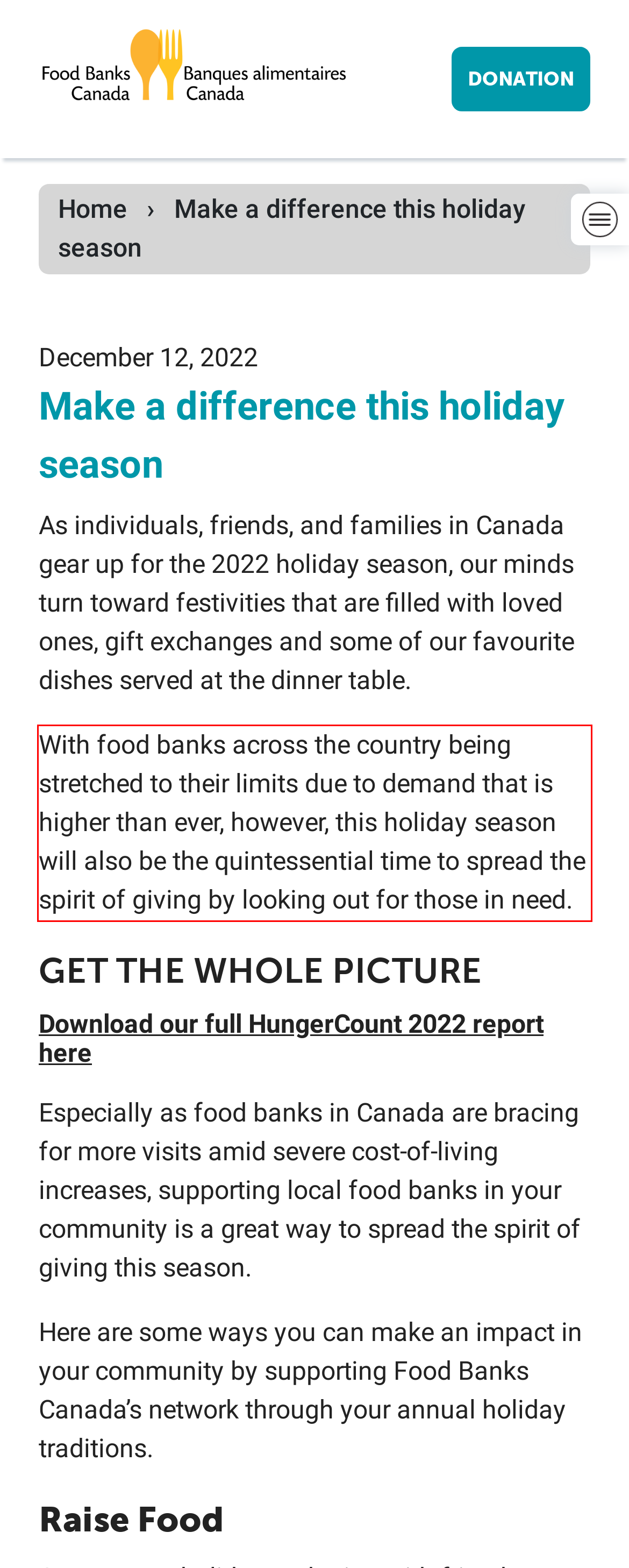By examining the provided screenshot of a webpage, recognize the text within the red bounding box and generate its text content.

With food banks across the country being stretched to their limits due to demand that is higher than ever, however, this holiday season will also be the quintessential time to spread the spirit of giving by looking out for those in need.